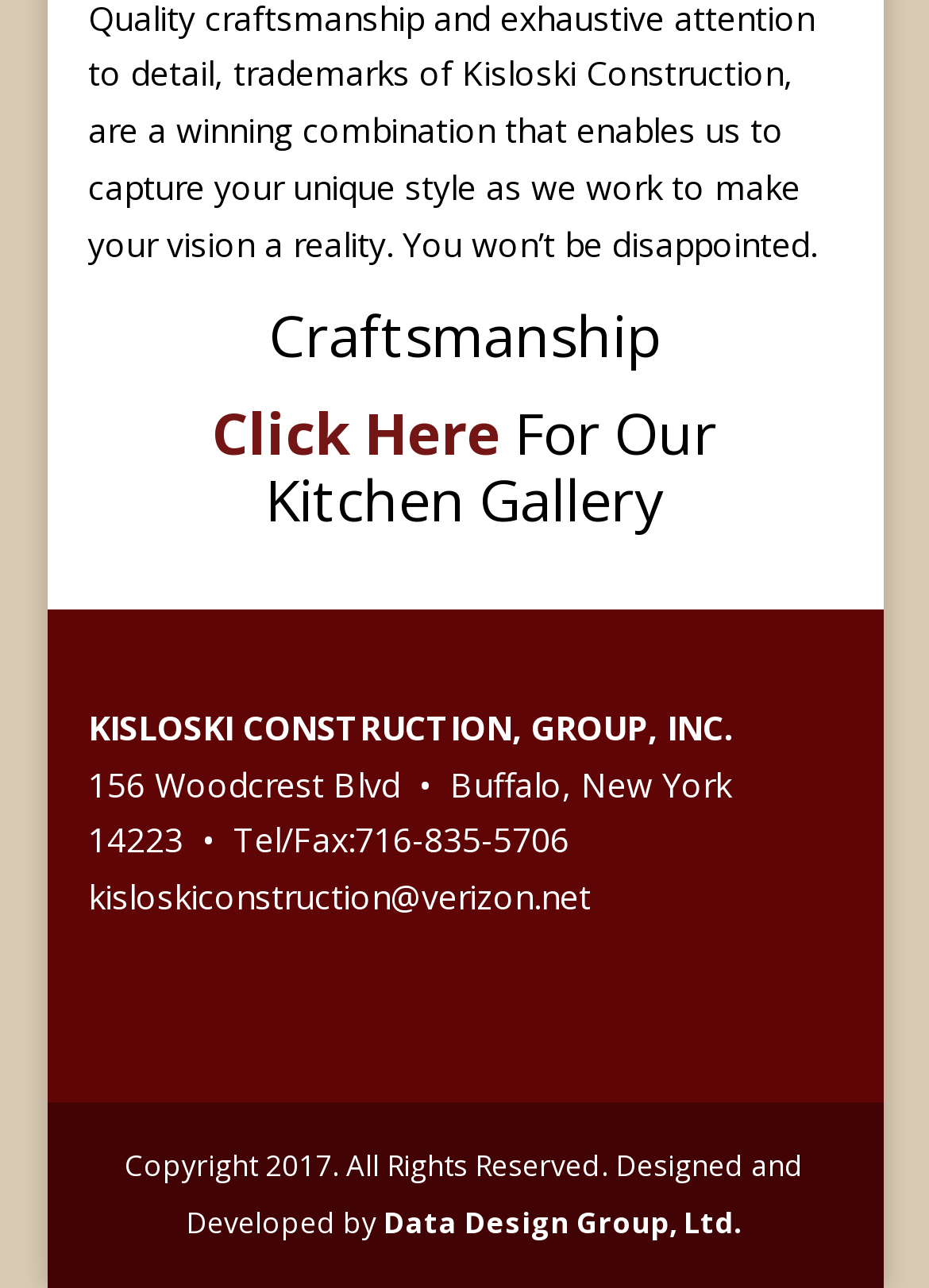What is the name of the company that designed the website?
Answer the question using a single word or phrase, according to the image.

Data Design Group, Ltd.